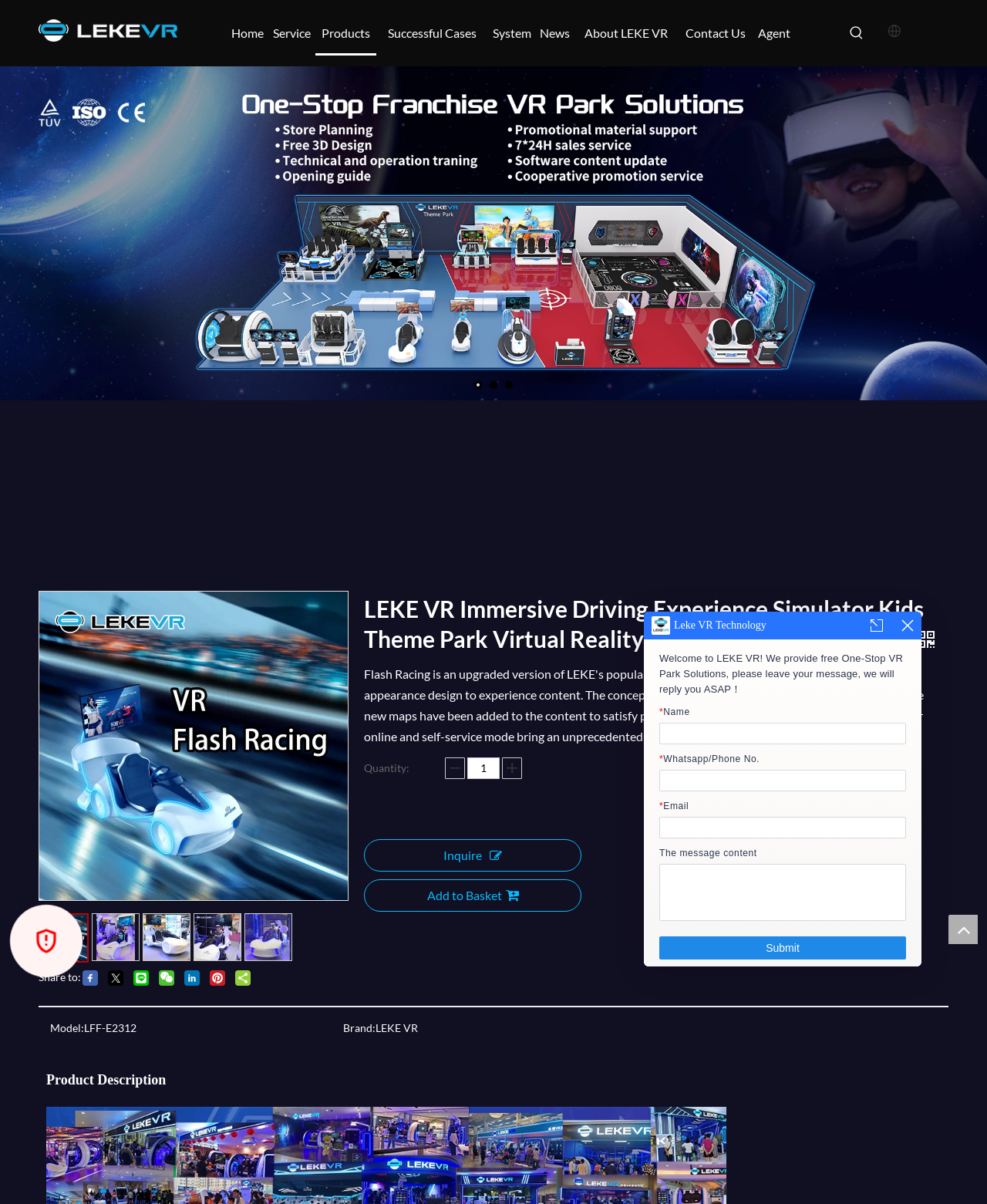Please identify the bounding box coordinates of the element's region that I should click in order to complete the following instruction: "Click the maximize button". The bounding box coordinates consist of four float numbers between 0 and 1, i.e., [left, top, right, bottom].

[0.874, 0.508, 0.902, 0.531]